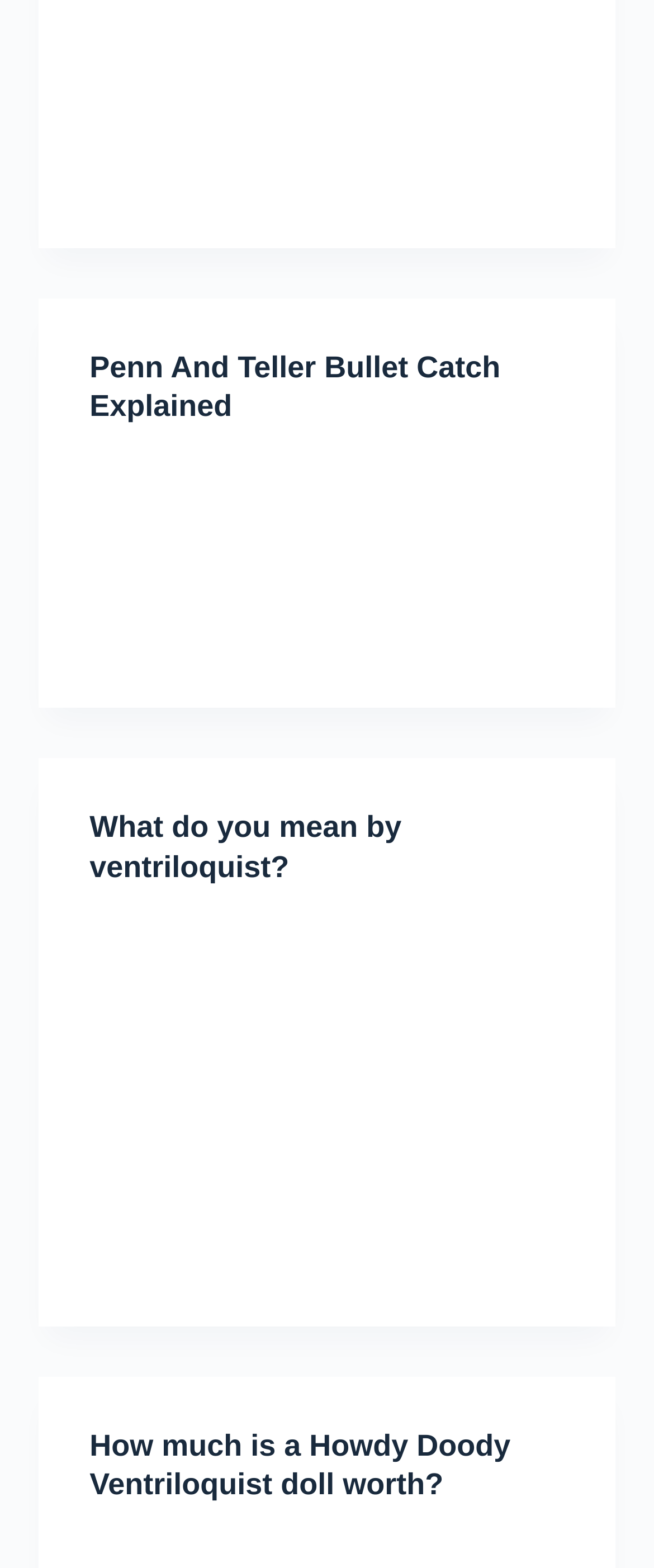Please provide a brief answer to the question using only one word or phrase: 
How many images are on this webpage?

4